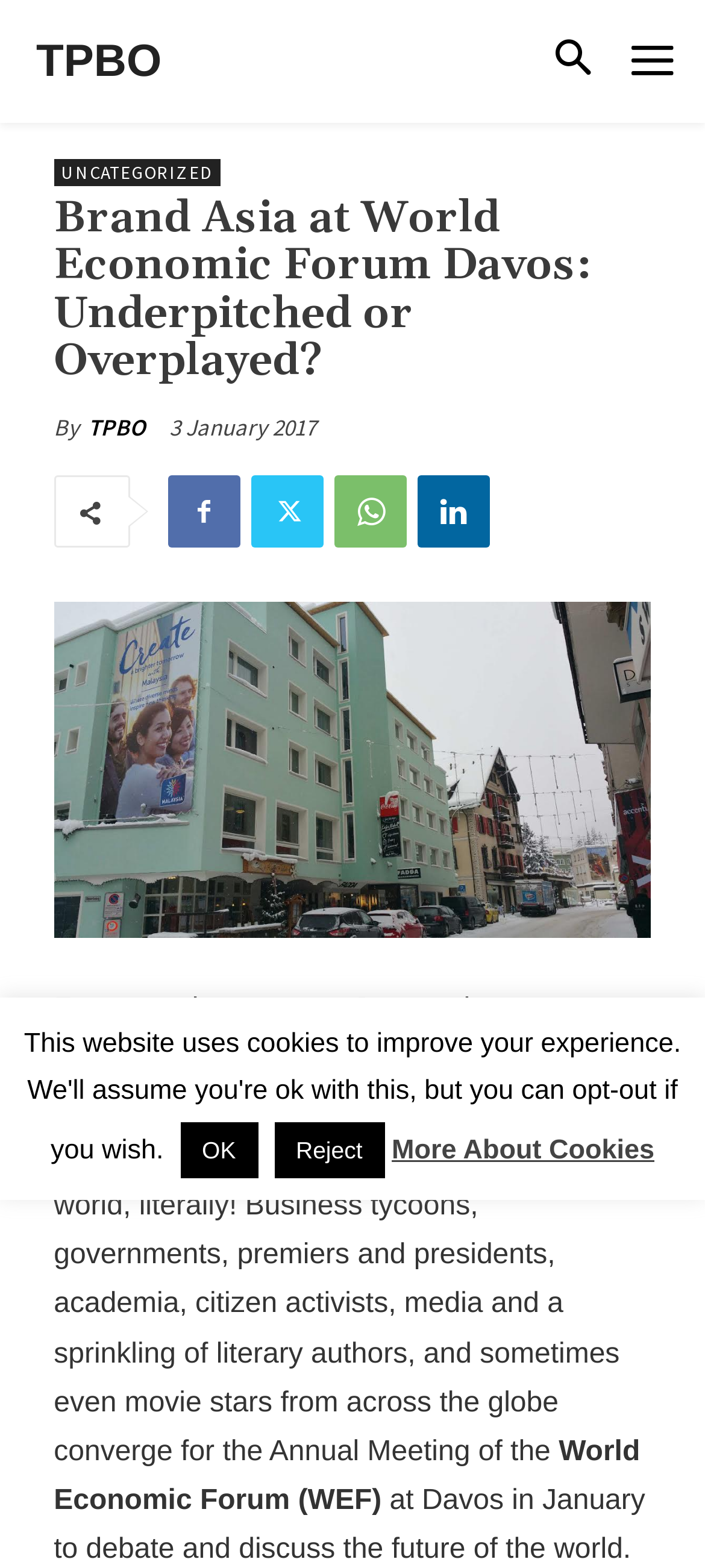Create an elaborate caption for the webpage.

The webpage appears to be an article discussing the role of Brand Asia at the World Economic Forum in Davos. At the top, there is a heading with the title "Brand Asia at World Economic Forum Davos: Underpitched or Overplayed?" followed by a link to "TPBO" and another link to "UNCATEGORIZED". 

Below the heading, there is a byline with the text "By" and a link to "TPBO" again. Next to it, there is a timestamp showing the date "3 January 2017". There are also four social media links, represented by icons, aligned horizontally.

The main content of the article starts with an image captioned "Brand Malaysia promoted at WEF Davos", which takes up most of the width of the page. Below the image, there are three paragraphs of text. The first paragraph describes how the residents of Davos, Switzerland, move out of their homes for a week to accommodate the Annual Meeting of the World Economic Forum. The second paragraph continues to describe the attendees of the meeting, including business tycoons, governments, and media representatives. The third paragraph mentions the World Economic Forum (WEF) and its purpose of debating and discussing the future of the world.

At the bottom of the page, there are three buttons: "OK", "Reject", and a link to "More About Cookies".